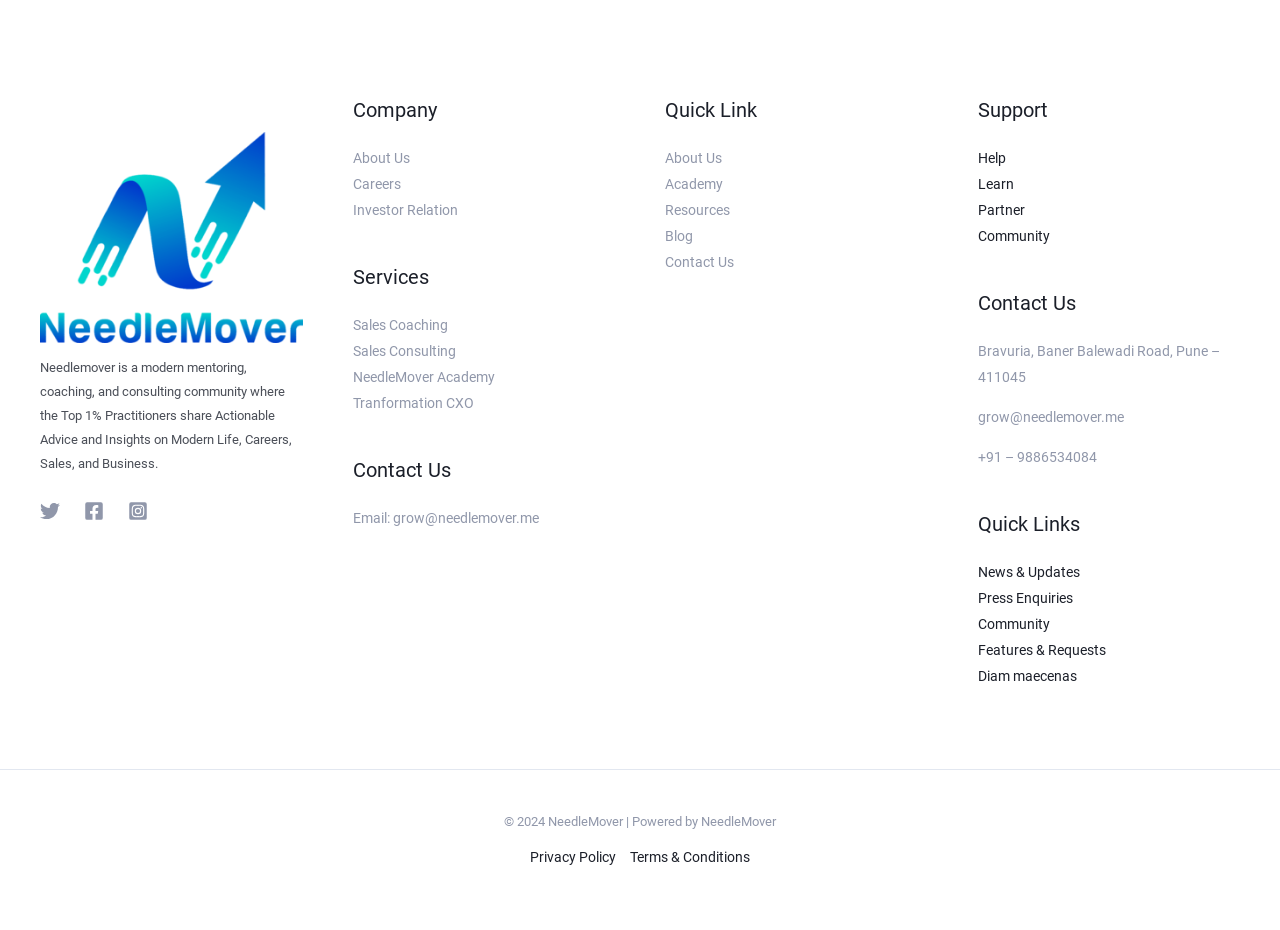Determine the coordinates of the bounding box that should be clicked to complete the instruction: "Click on Twitter link". The coordinates should be represented by four float numbers between 0 and 1: [left, top, right, bottom].

[0.031, 0.538, 0.047, 0.56]